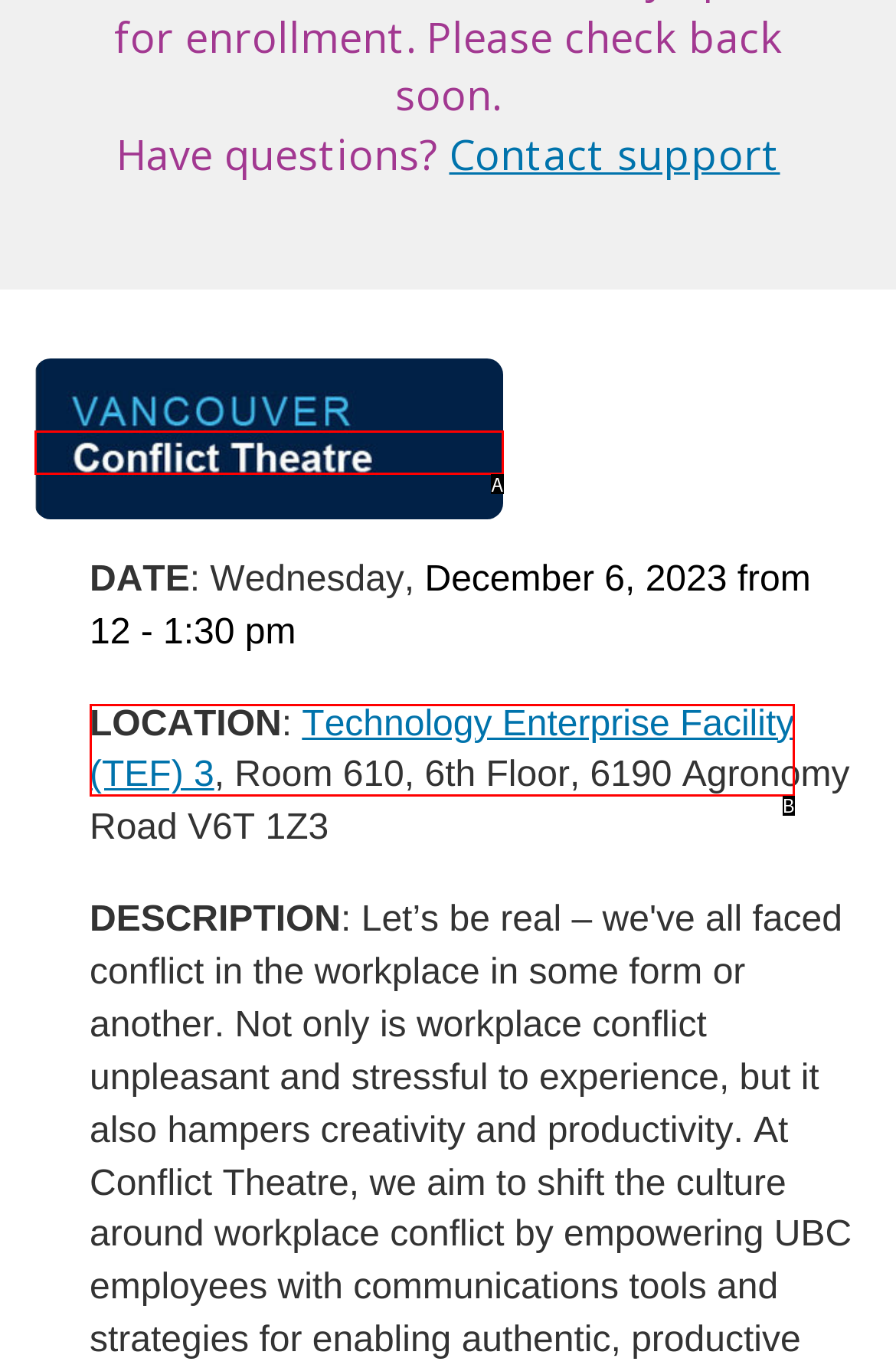Given the description: alt="Conflict Theatre" title="Conflict Theatre", choose the HTML element that matches it. Indicate your answer with the letter of the option.

A